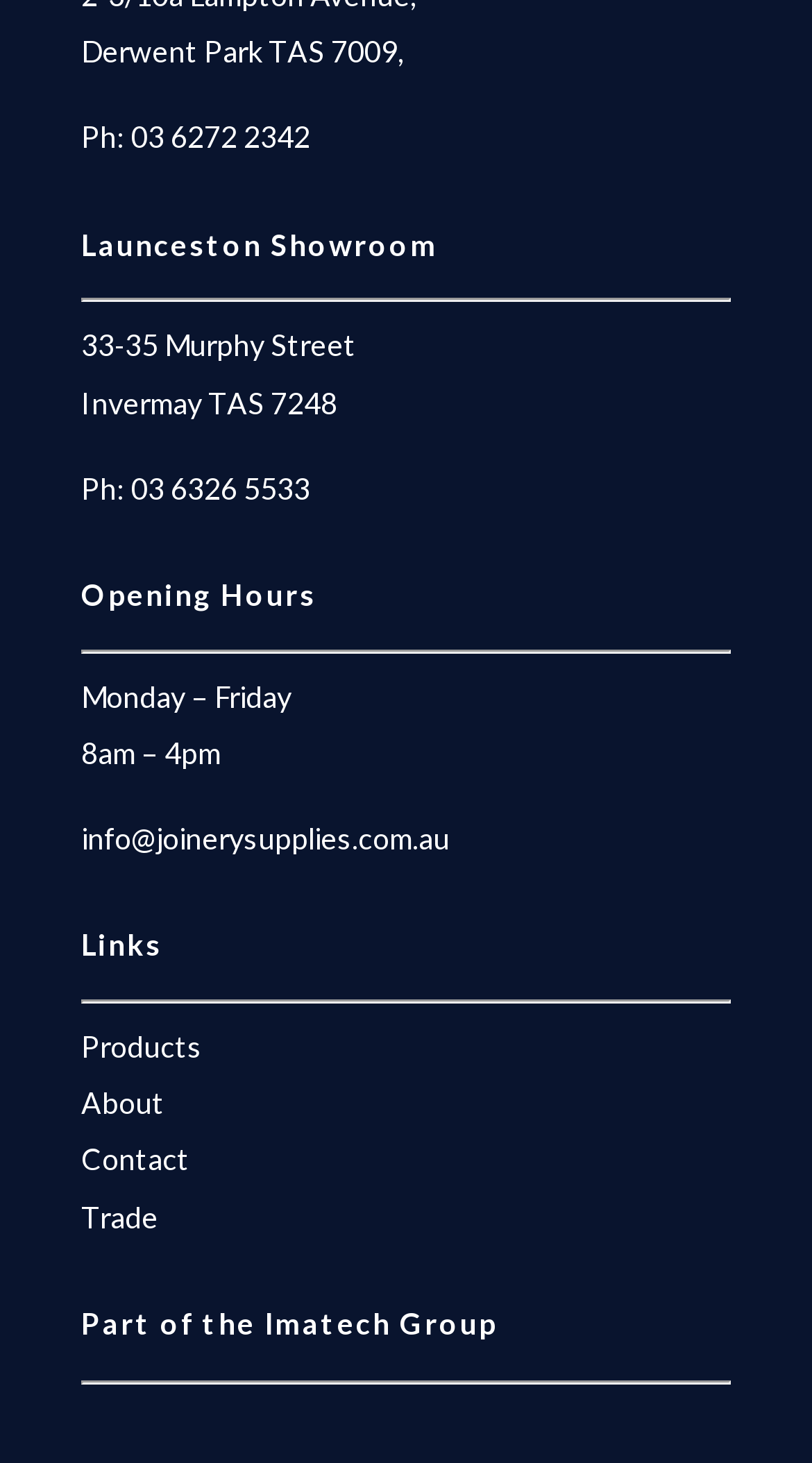Could you determine the bounding box coordinates of the clickable element to complete the instruction: "Call the phone number"? Provide the coordinates as four float numbers between 0 and 1, i.e., [left, top, right, bottom].

[0.162, 0.082, 0.382, 0.106]